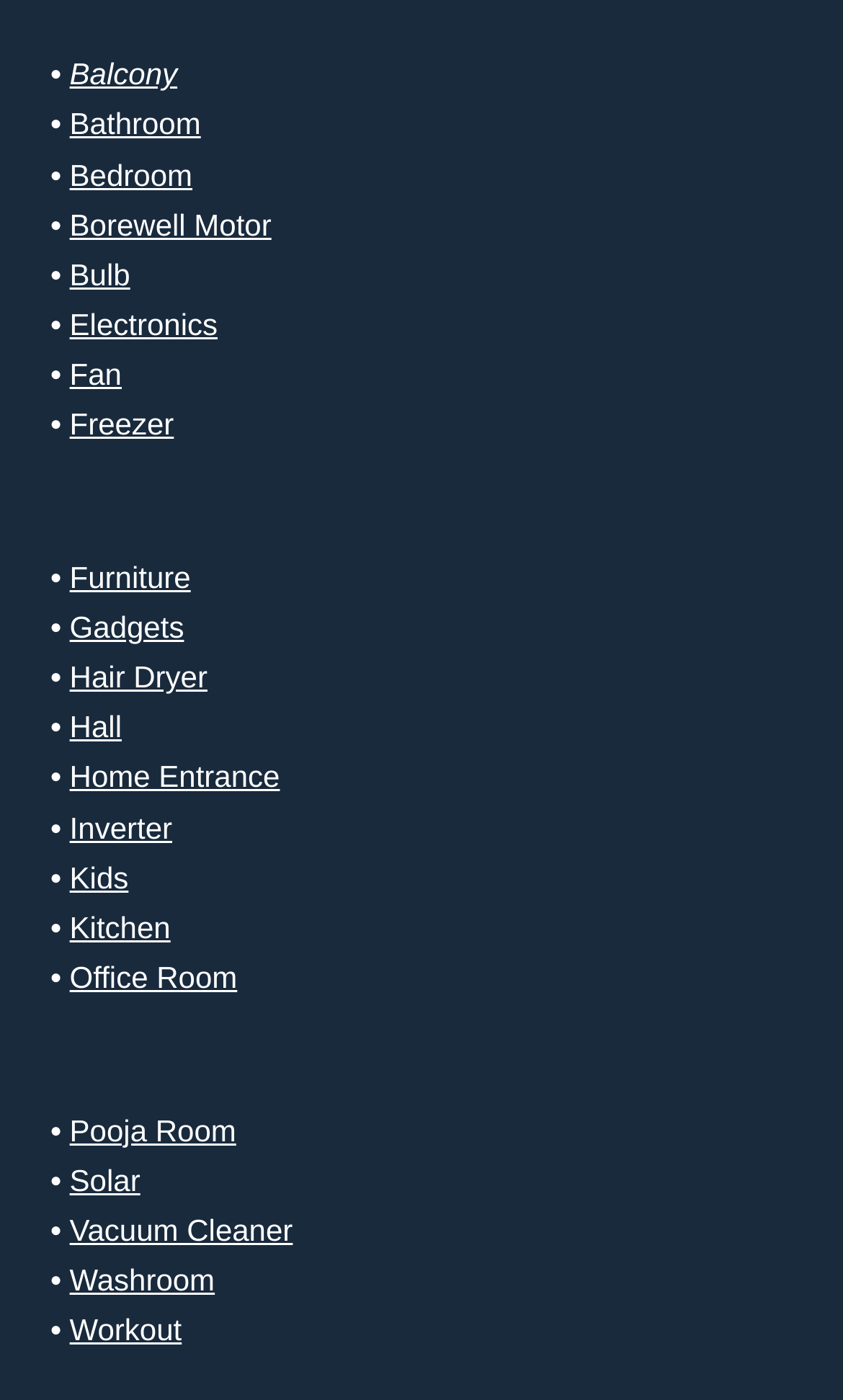Locate and provide the bounding box coordinates for the HTML element that matches this description: "October".

None